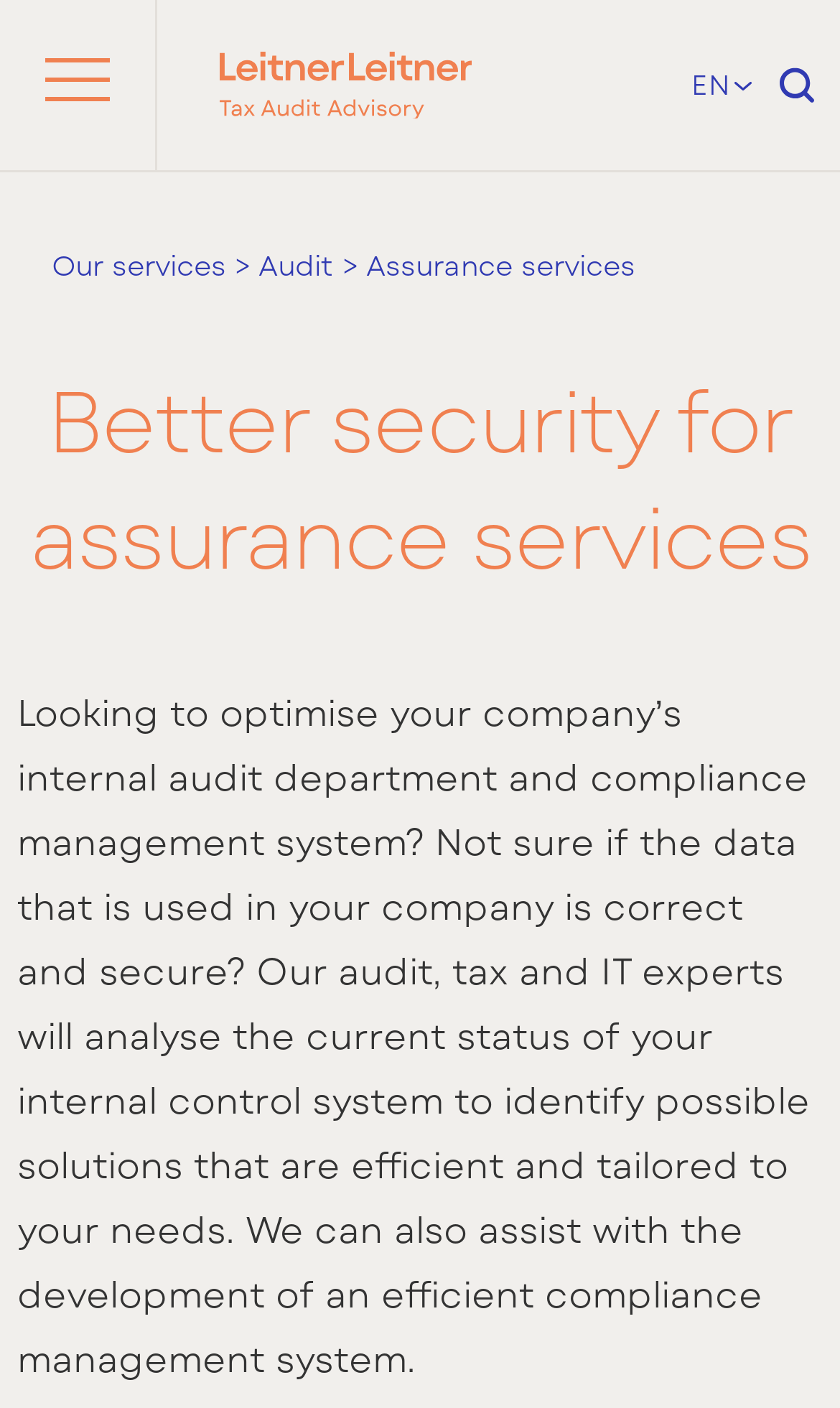Generate the main heading text from the webpage.

Better security for assurance services